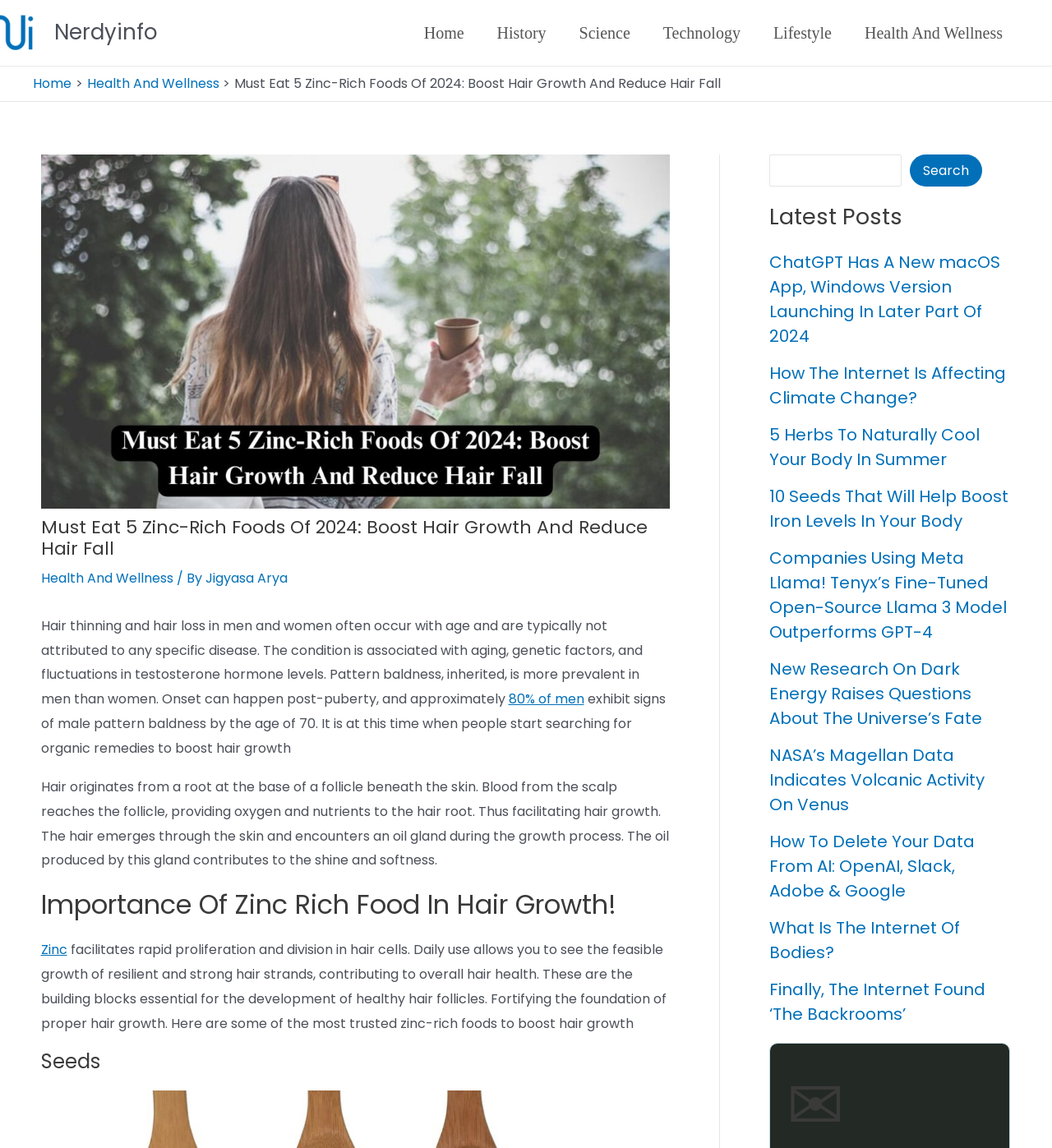Find the bounding box coordinates for the element that must be clicked to complete the instruction: "Read the article about 'ChatGPT Has A New macOS App, Windows Version Launching In Later Part Of 2024'". The coordinates should be four float numbers between 0 and 1, indicated as [left, top, right, bottom].

[0.731, 0.218, 0.951, 0.303]